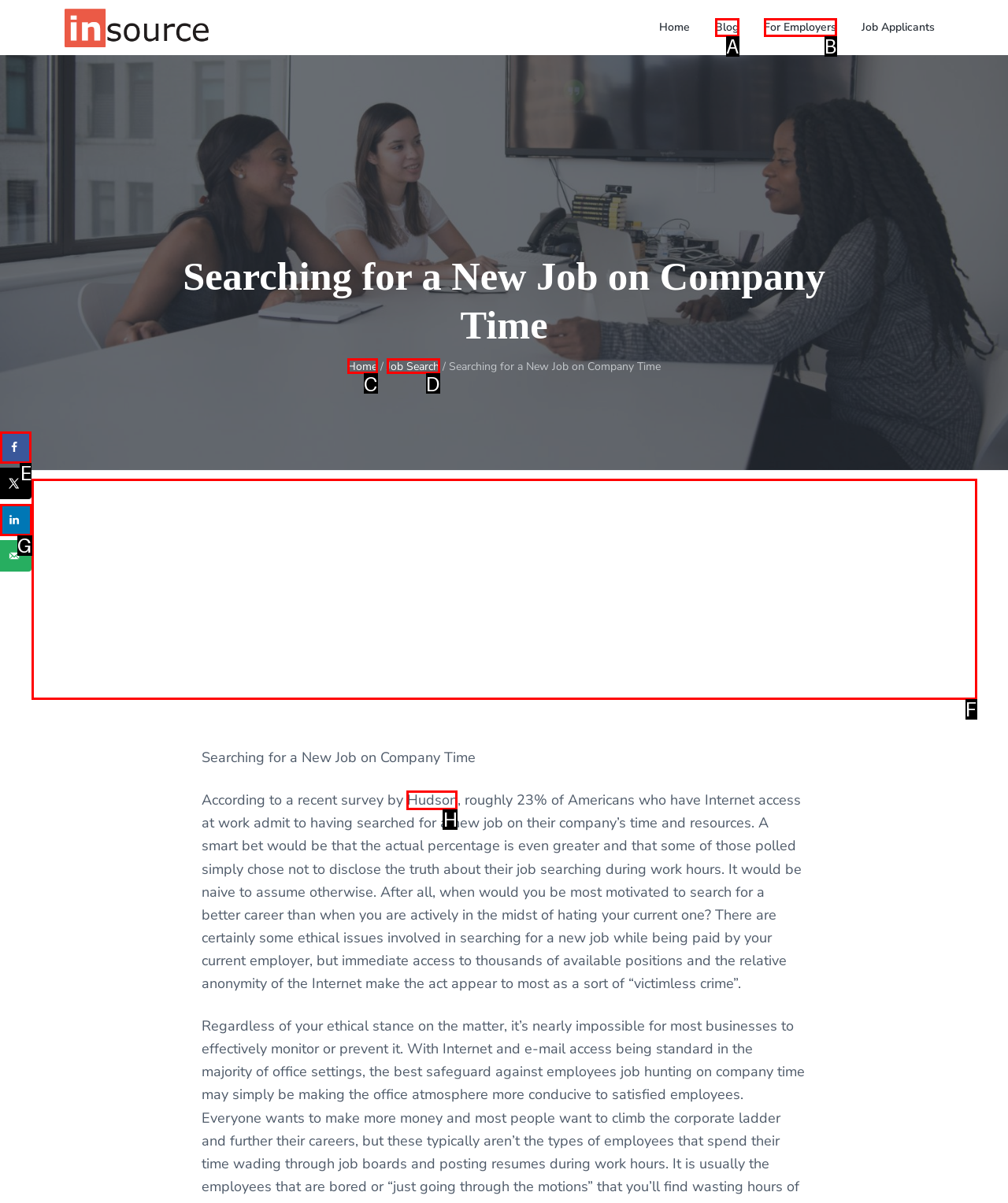Identify the letter of the UI element you should interact with to perform the task: Share on Facebook
Reply with the appropriate letter of the option.

E